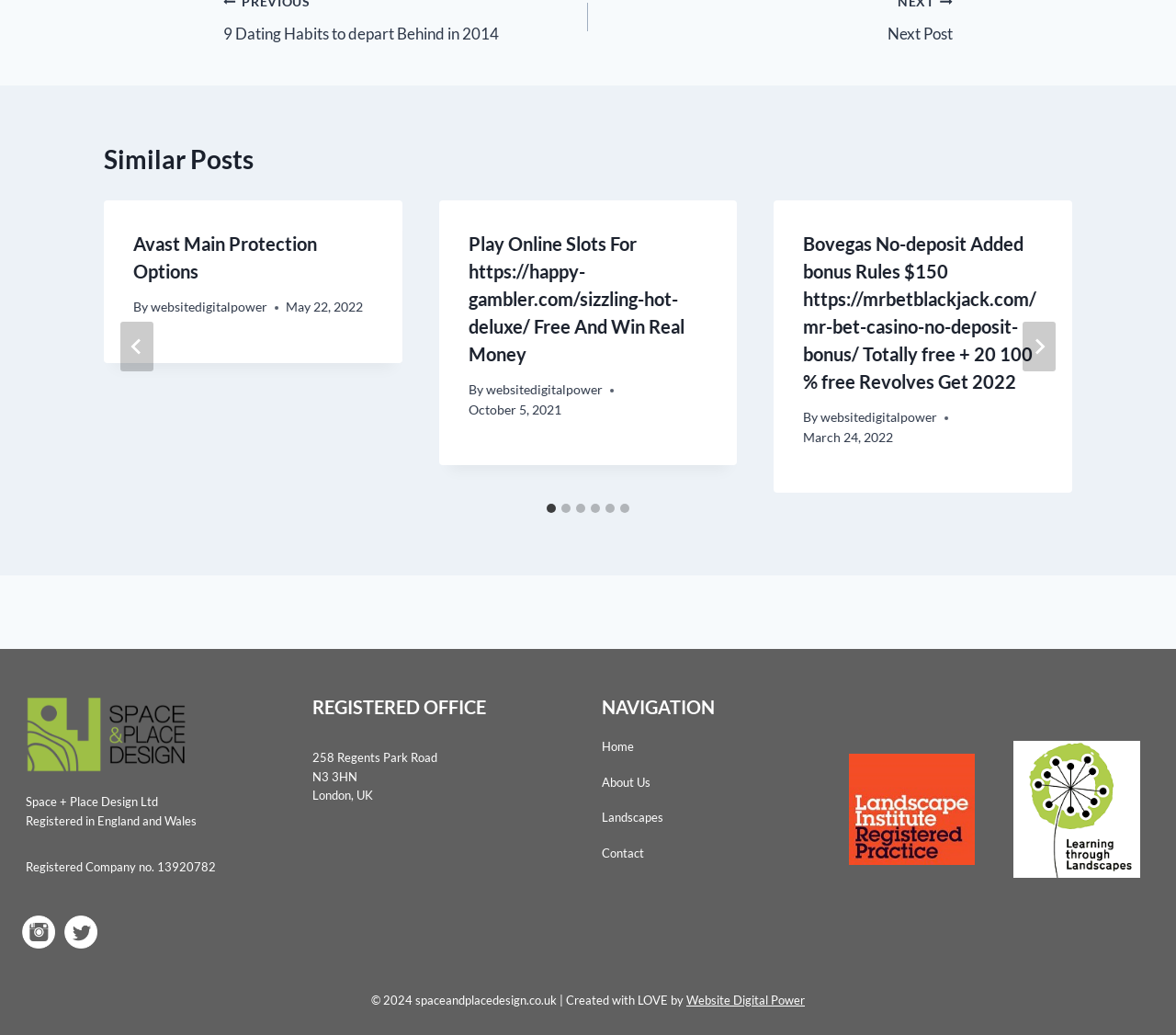Identify the coordinates of the bounding box for the element that must be clicked to accomplish the instruction: "go to All Categories".

None